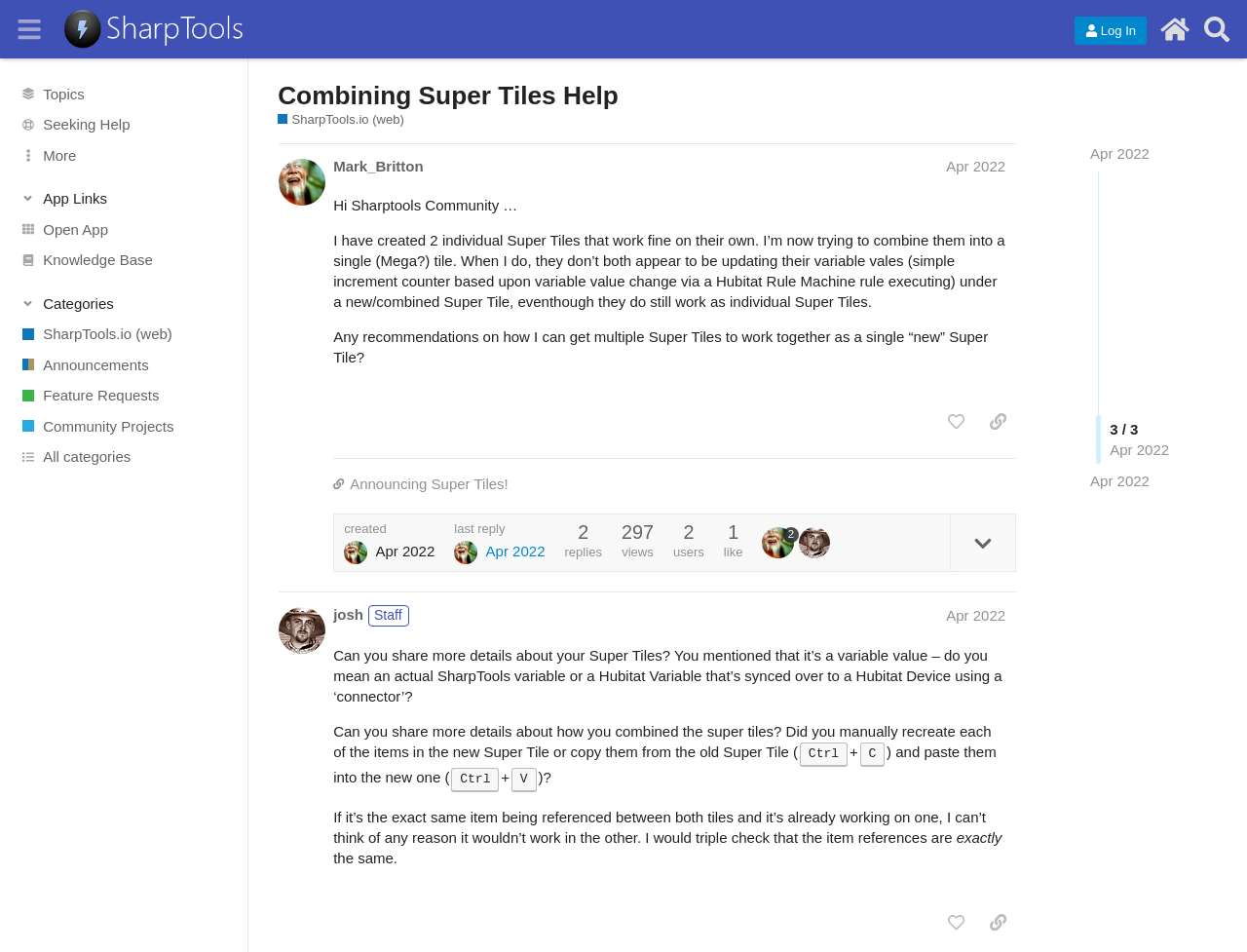Determine which piece of text is the heading of the webpage and provide it.

Combining Super Tiles Help